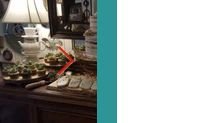Please provide a one-word or short phrase answer to the question:
What is the material of the table?

Wood